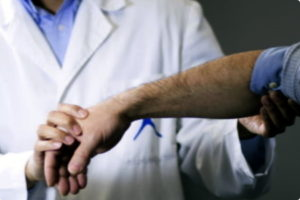Give a meticulous account of what the image depicts.

The image depicts a medical professional in a white coat, demonstrating a clinical examination technique by examining a patient’s arm. The doctor appears to be assessing the patient's wrist, indicating a focus on the arm's condition, possibly relating to injuries such as a missed ulna fracture. This visual representation emphasizes the important role of healthcare providers in diagnosing and treating arm injuries, highlighting the necessity for proper care and the potential repercussions of misdiagnosis in medical practice.